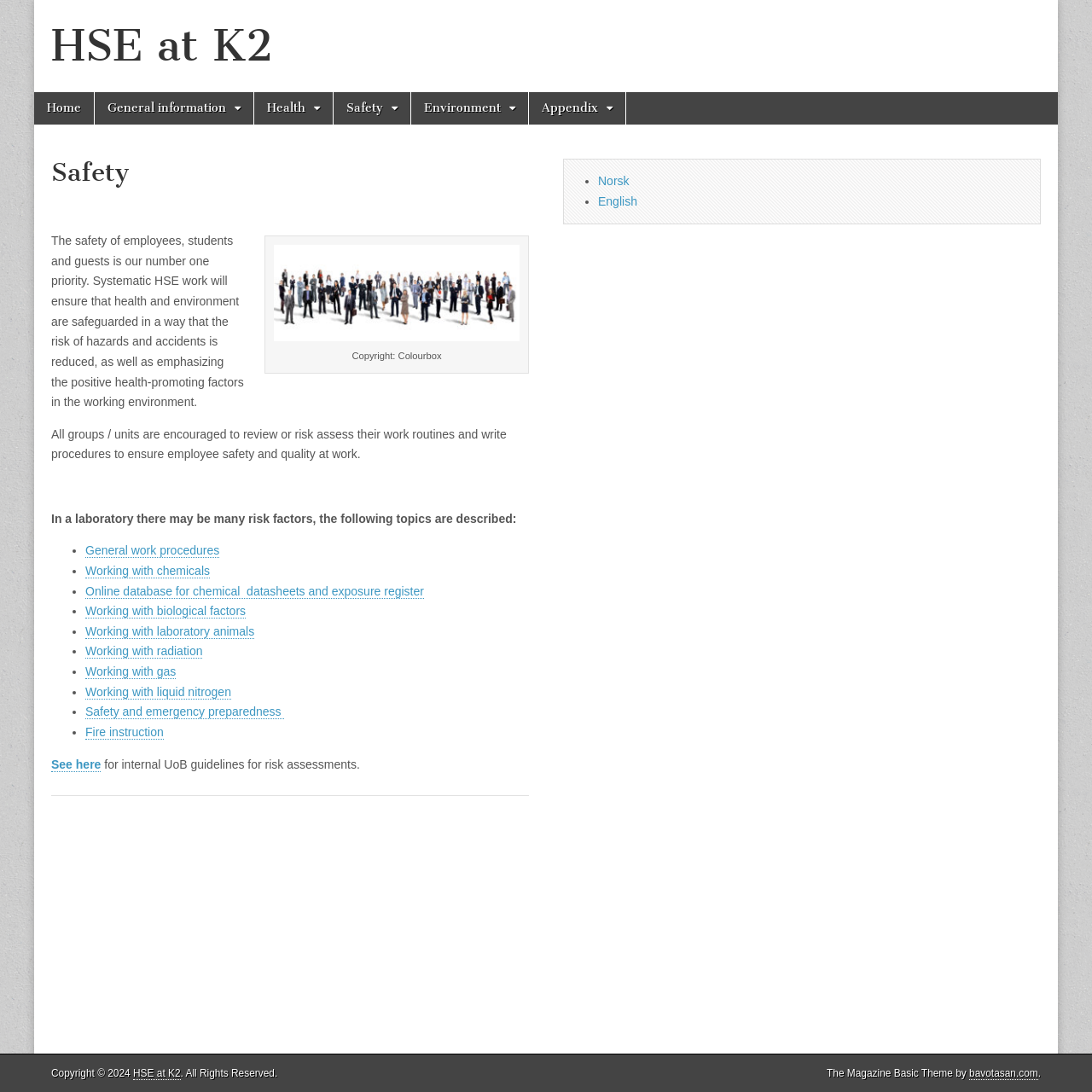Look at the image and give a detailed response to the following question: What is the language of the webpage?

The language of the webpage is English, as indicated by the link 'English' in the complementary section of the webpage, which suggests that the webpage is available in multiple languages.